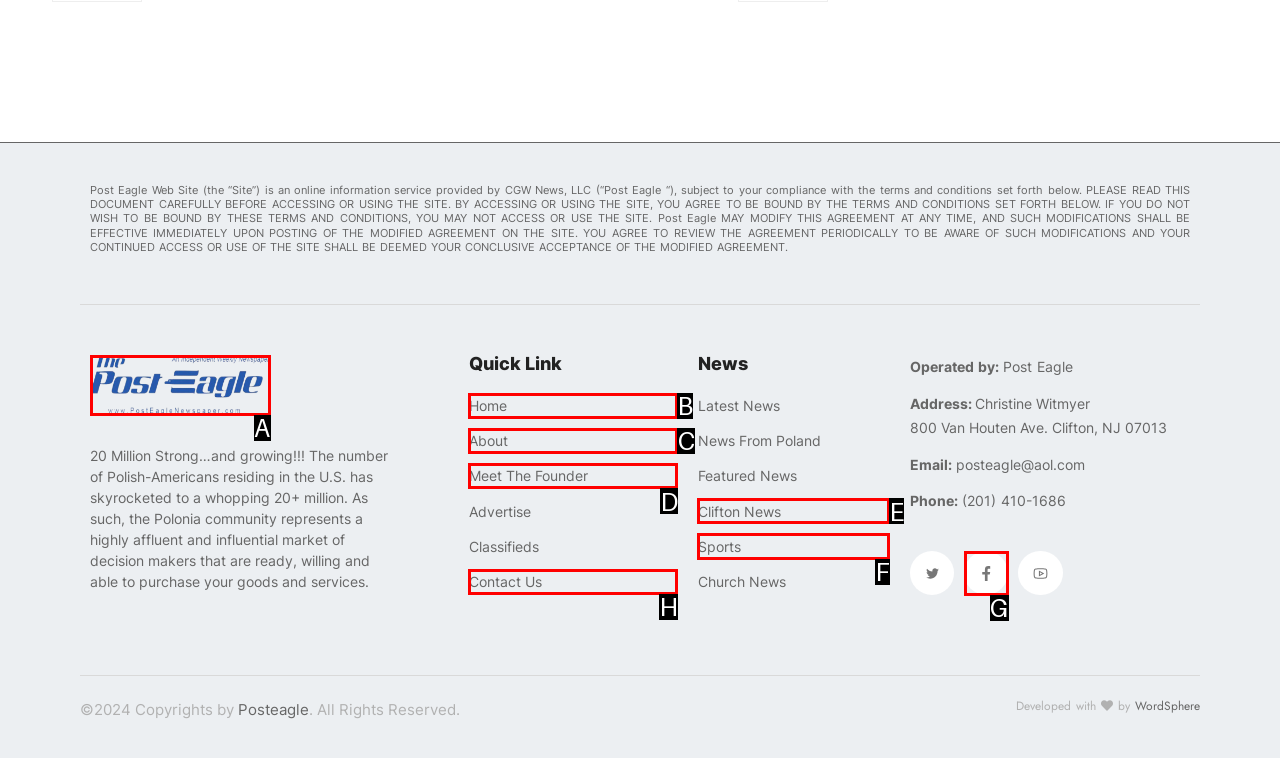Given the description: Clifton News, identify the matching option. Answer with the corresponding letter.

E